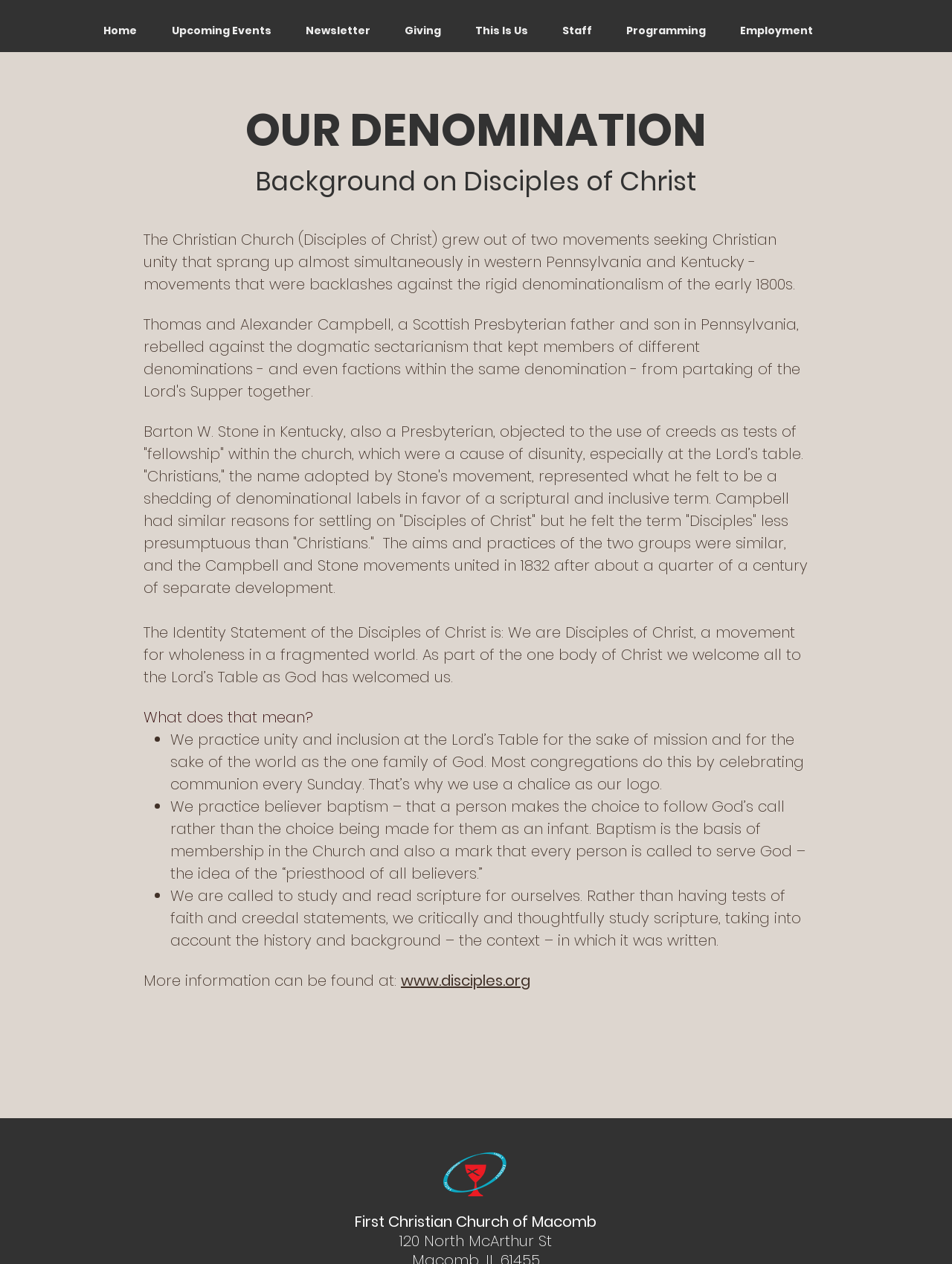Describe all the key features of the webpage in detail.

The webpage is about the denomination of First Christian Church (FCC) of Macomb. At the top, there is a navigation bar with 7 links: Home, Upcoming Events, Newsletter, Giving, This Is Us, Staff, and Programming. Below the navigation bar, there is a main section with a heading "OUR DENOMINATION" in the center. 

Under the heading, there is a subheading "Background on Disciples of Christ" followed by three paragraphs of text describing the history and principles of the Disciples of Christ movement. The text explains how the movement emerged as a reaction to rigid denominationalism and emphasizes the importance of Christian unity and inclusivity.

Below the paragraphs, there is a heading "What does that mean?" followed by three bullet points explaining the implications of the Disciples of Christ identity. The bullet points describe the practice of unity and inclusion at the Lord's Table, believer baptism, and the importance of individual scripture study.

After the bullet points, there is a sentence with a link to the website www.disciples.org for more information. At the bottom of the page, there is an FCC logo without text, and below it, the church's name and address are displayed.

Overall, the webpage provides an introduction to the denomination of FCC Macomb and its roots in the Disciples of Christ movement, highlighting the importance of unity, inclusivity, and individual faith.